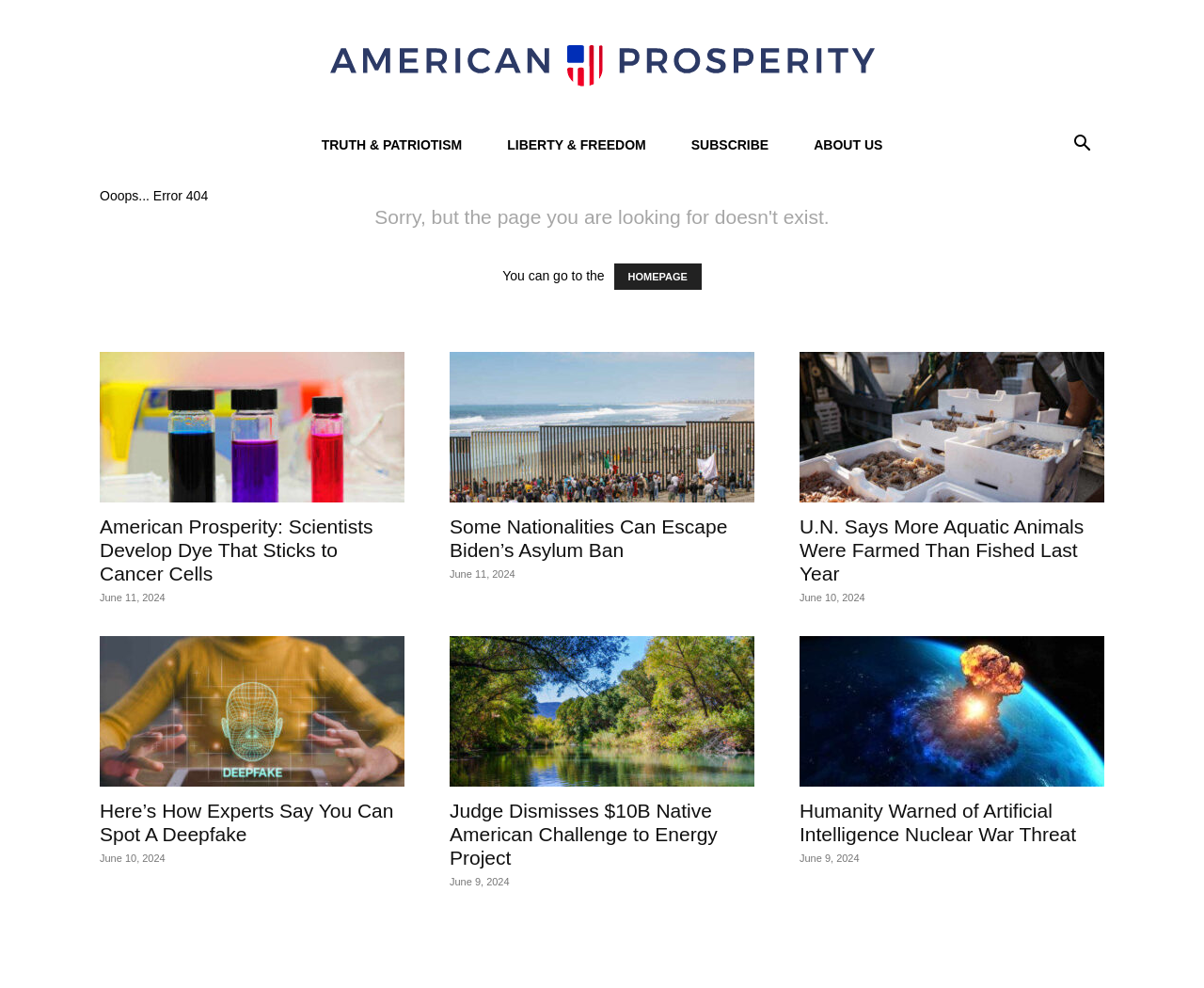Respond with a single word or phrase:
How many links are there in the top navigation bar?

5